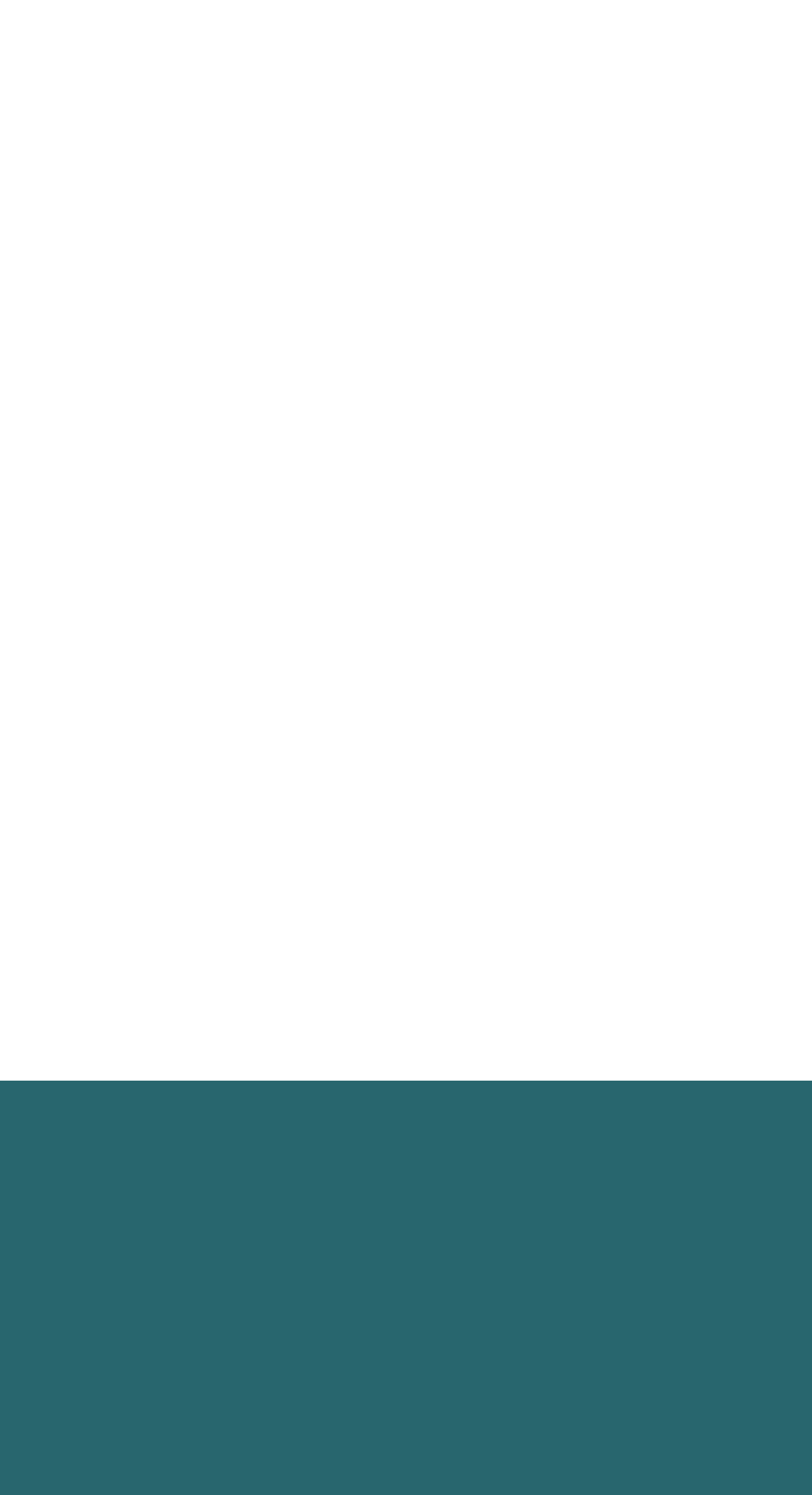Kindly determine the bounding box coordinates for the clickable area to achieve the given instruction: "View copyright information".

[0.05, 0.91, 0.95, 0.967]